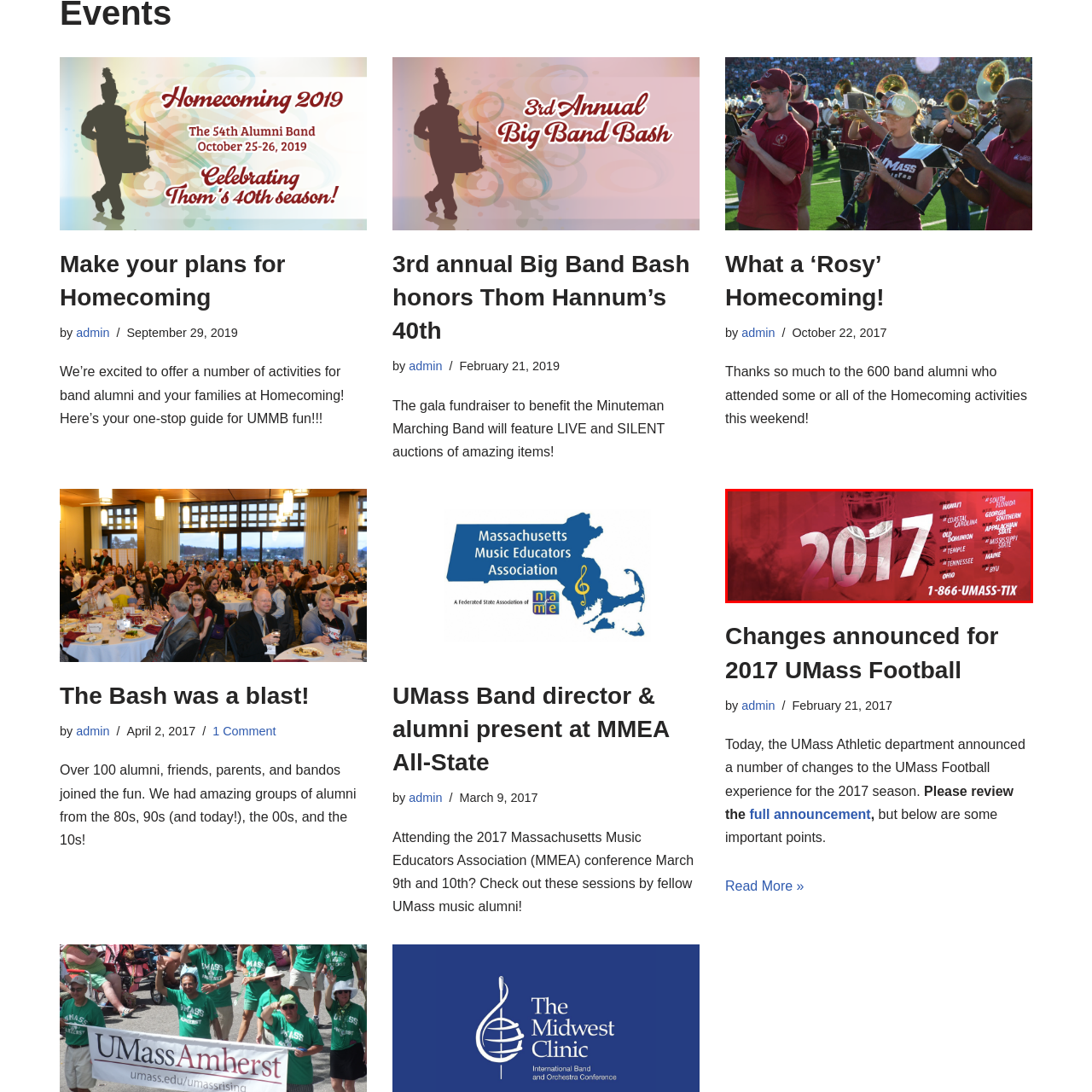Check the image marked by the red frame and reply to the question using one word or phrase:
What is the purpose of the contact number '1-866-UMASS-TIX'?

To get tickets to the games